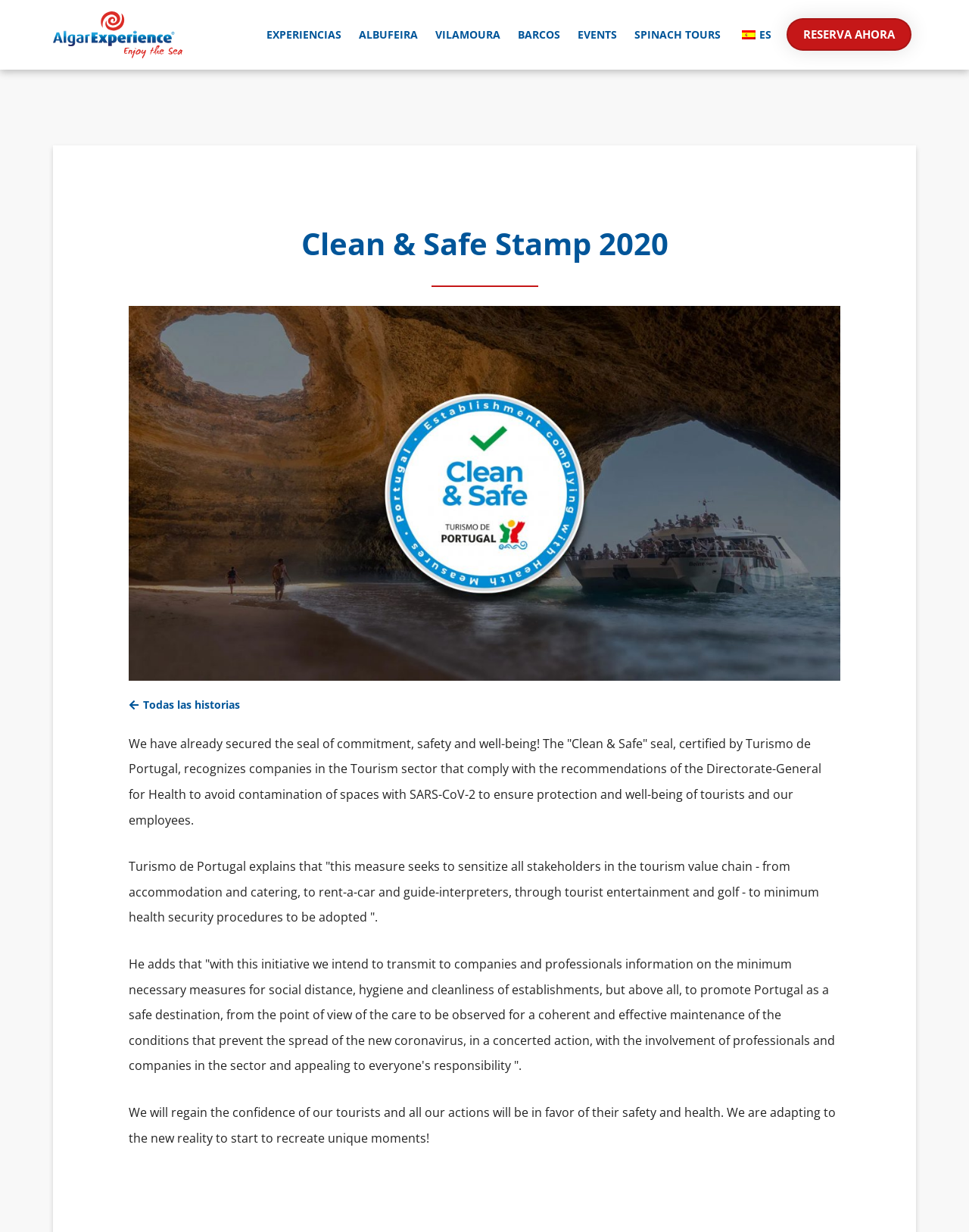Please provide the bounding box coordinates for the element that needs to be clicked to perform the following instruction: "Book now with RESERVA AHORA". The coordinates should be given as four float numbers between 0 and 1, i.e., [left, top, right, bottom].

[0.812, 0.015, 0.941, 0.041]